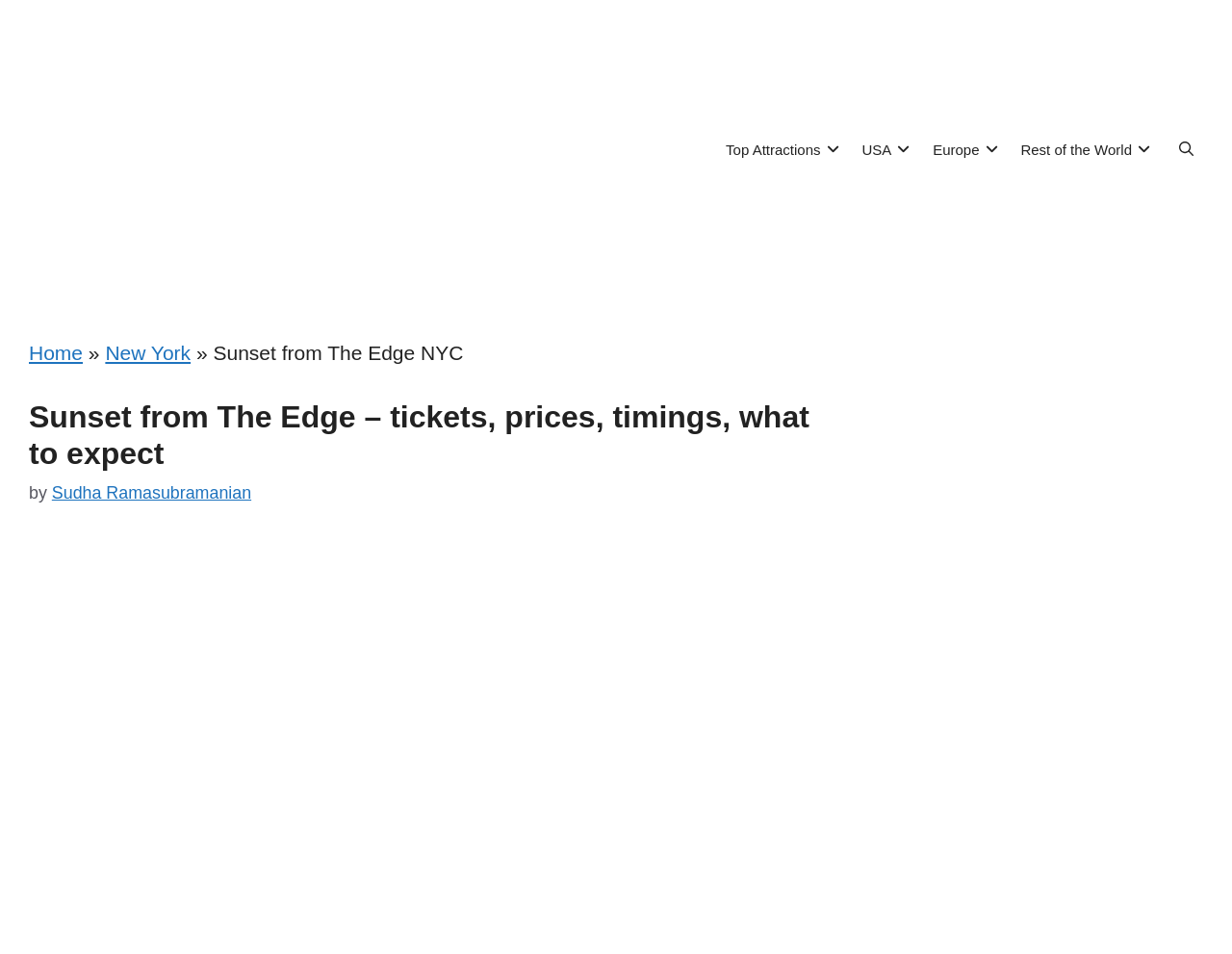What is the name of the attraction being described?
Answer the question with a thorough and detailed explanation.

I found the answer by looking at the header element, which contains a static text element with the name 'Sunset from The Edge NYC'.